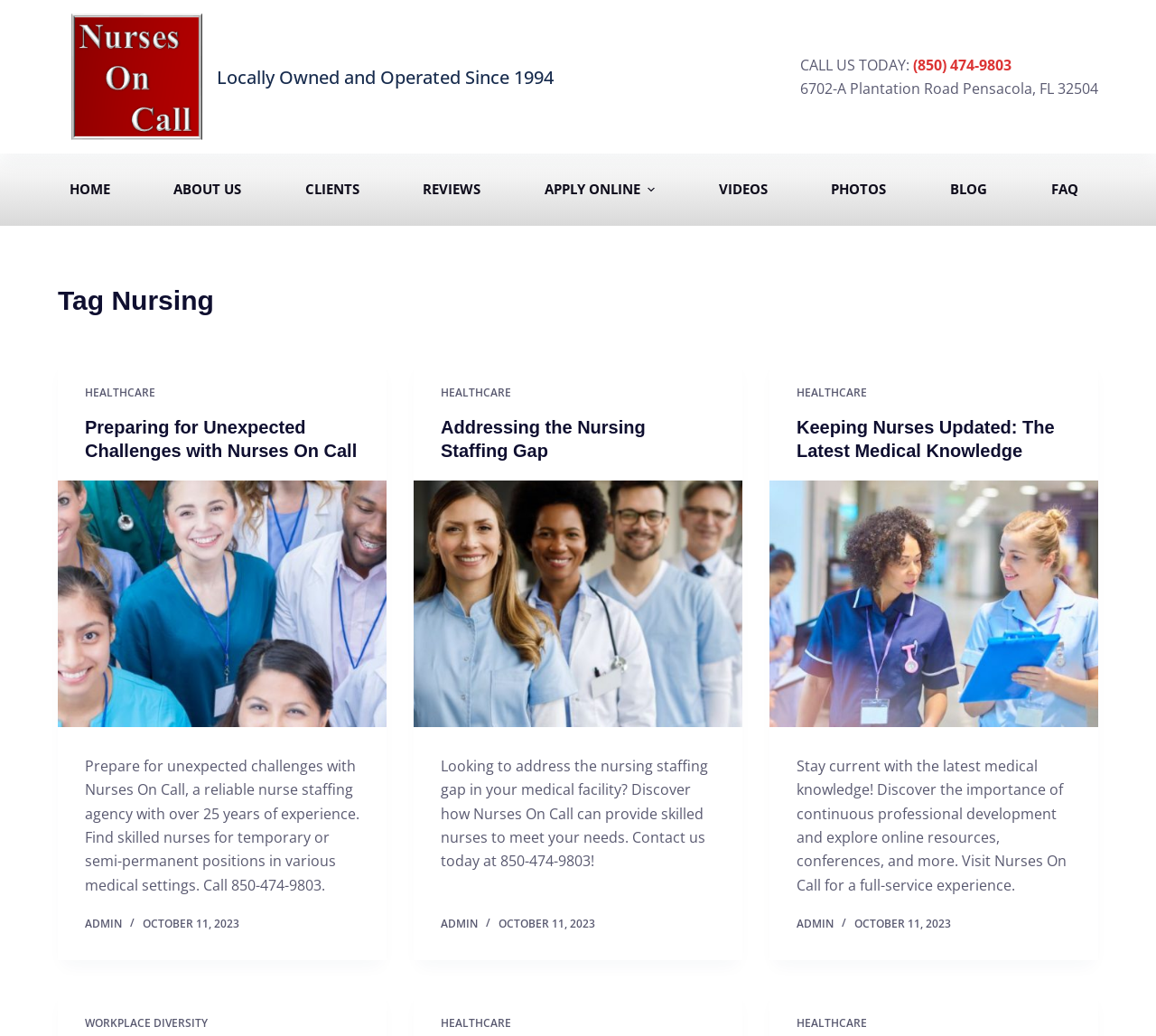Show me the bounding box coordinates of the clickable region to achieve the task as per the instruction: "Click the 'APPLY ONLINE' menu item".

[0.461, 0.148, 0.576, 0.218]